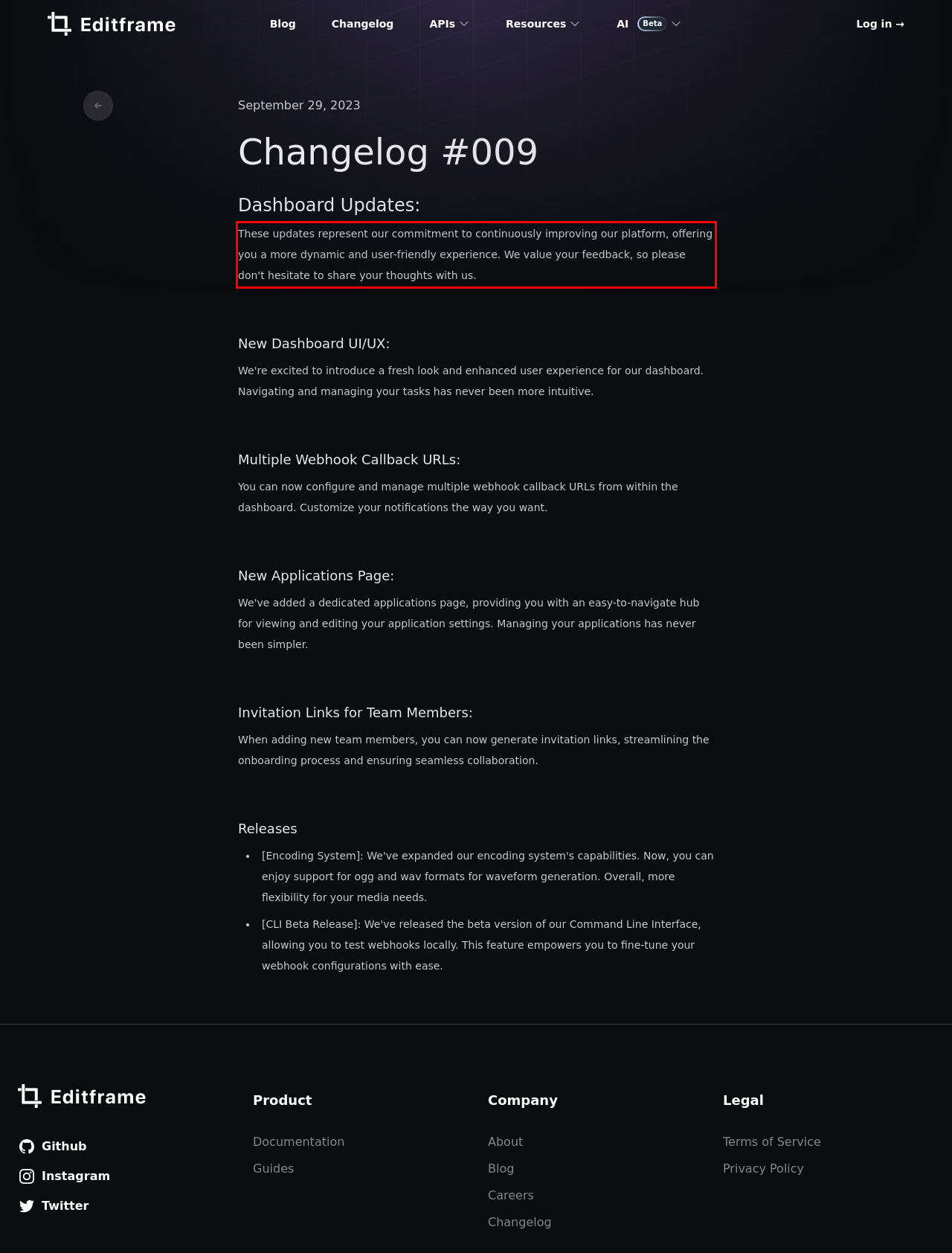You are given a screenshot with a red rectangle. Identify and extract the text within this red bounding box using OCR.

These updates represent our commitment to continuously improving our platform, offering you a more dynamic and user-friendly experience. We value your feedback, so please don't hesitate to share your thoughts with us.